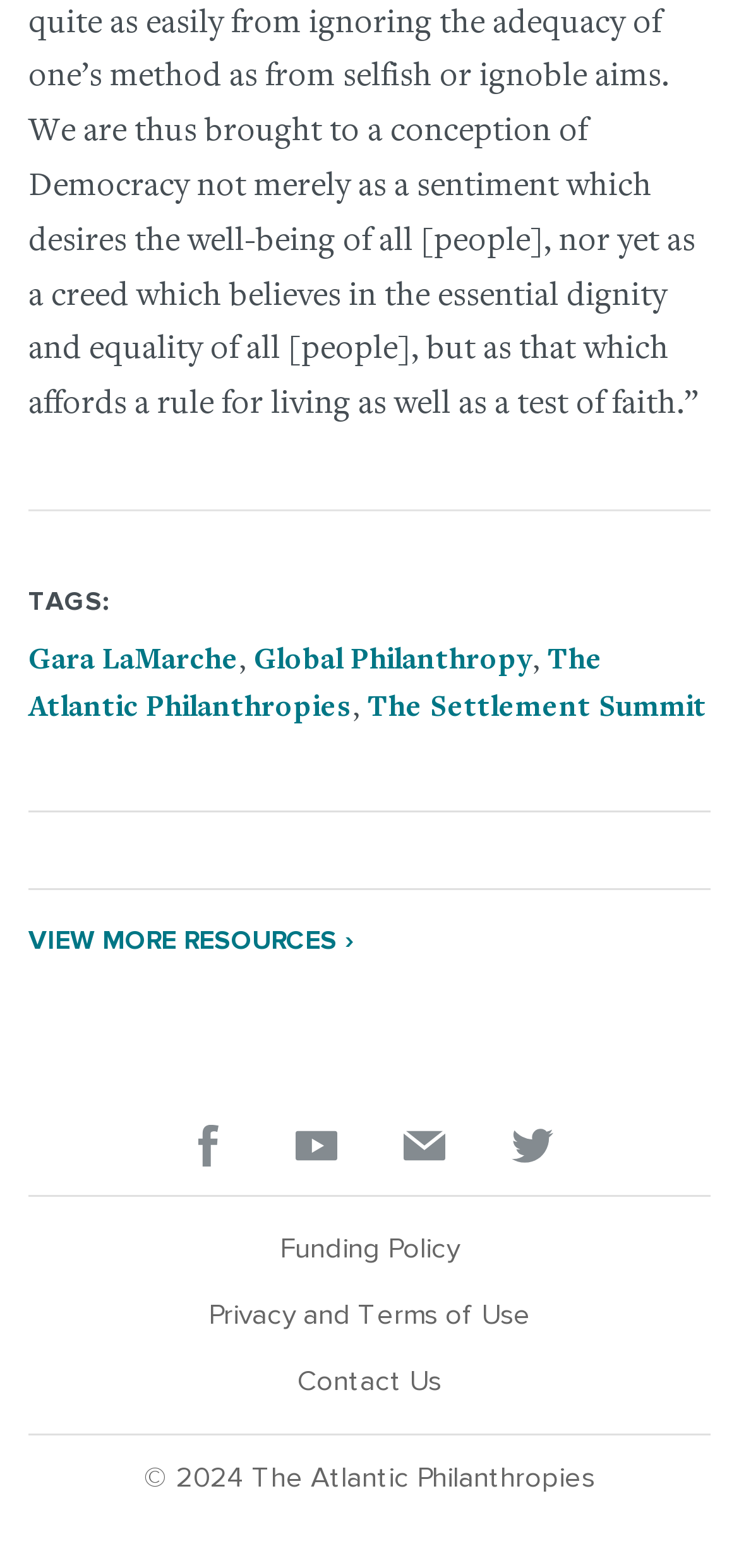Determine the bounding box coordinates for the region that must be clicked to execute the following instruction: "Visit Gara LaMarche's page".

[0.038, 0.412, 0.323, 0.431]